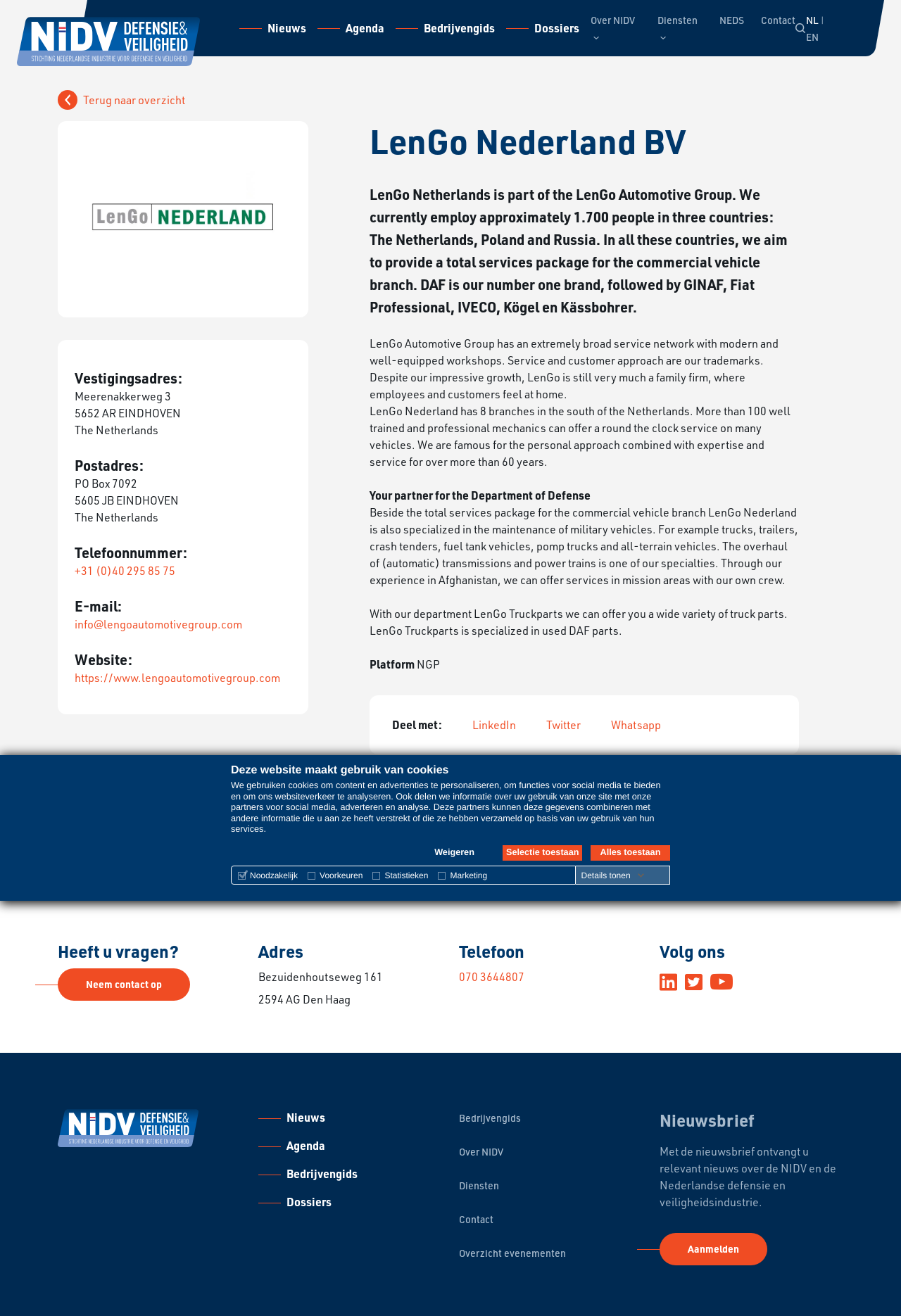Could you locate the bounding box coordinates for the section that should be clicked to accomplish this task: "Select a branch".

None